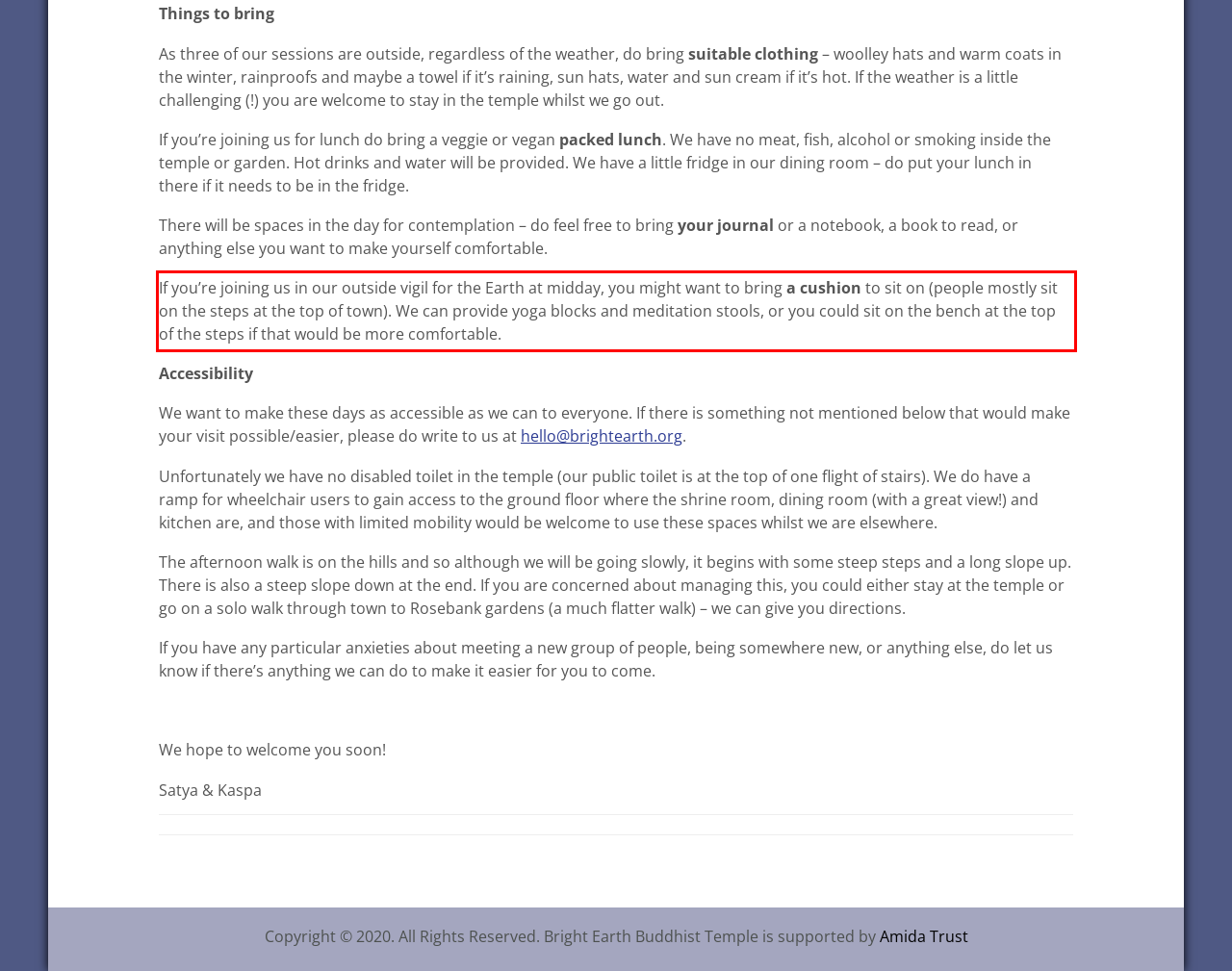Look at the screenshot of the webpage, locate the red rectangle bounding box, and generate the text content that it contains.

If you’re joining us in our outside vigil for the Earth at midday, you might want to bring a cushion to sit on (people mostly sit on the steps at the top of town). We can provide yoga blocks and meditation stools, or you could sit on the bench at the top of the steps if that would be more comfortable.